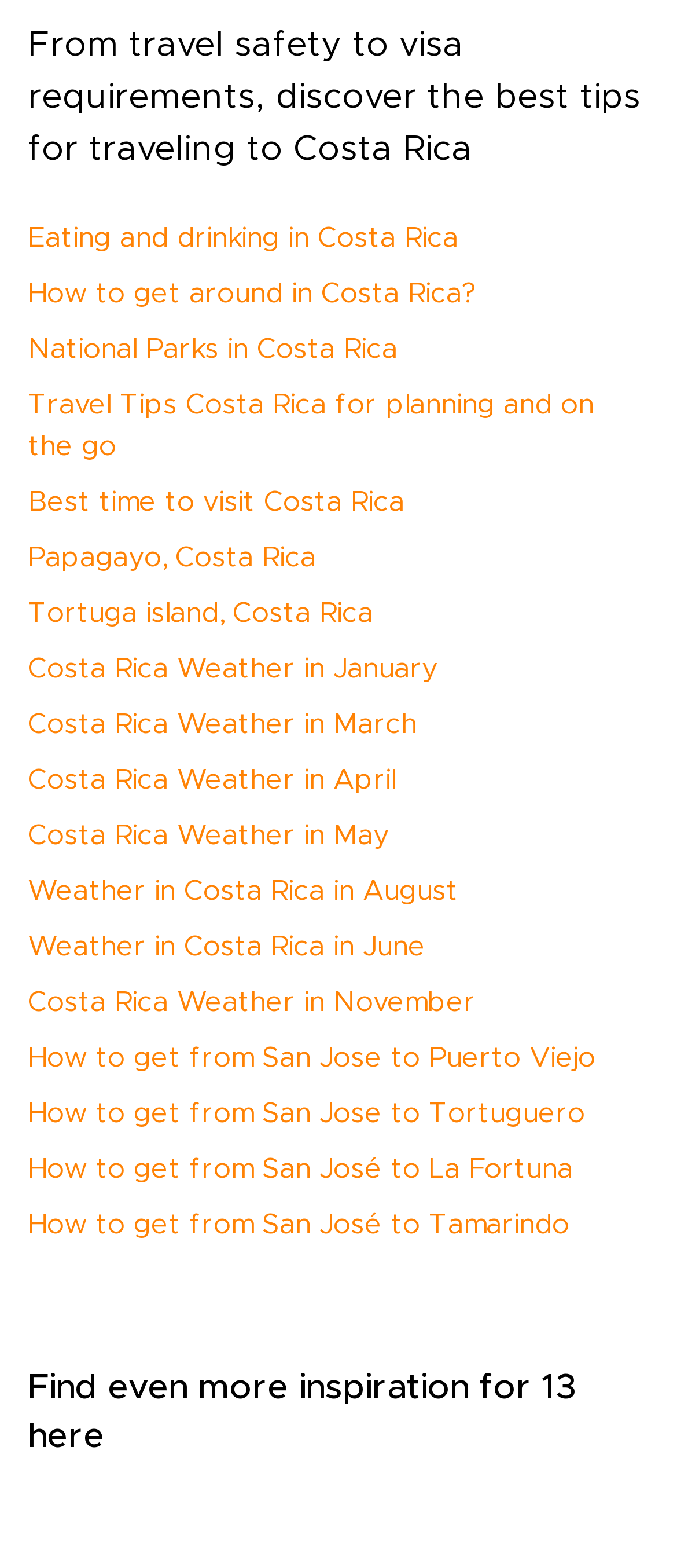Pinpoint the bounding box coordinates of the clickable element needed to complete the instruction: "Check the Tom Jones Show". The coordinates should be provided as four float numbers between 0 and 1: [left, top, right, bottom].

None